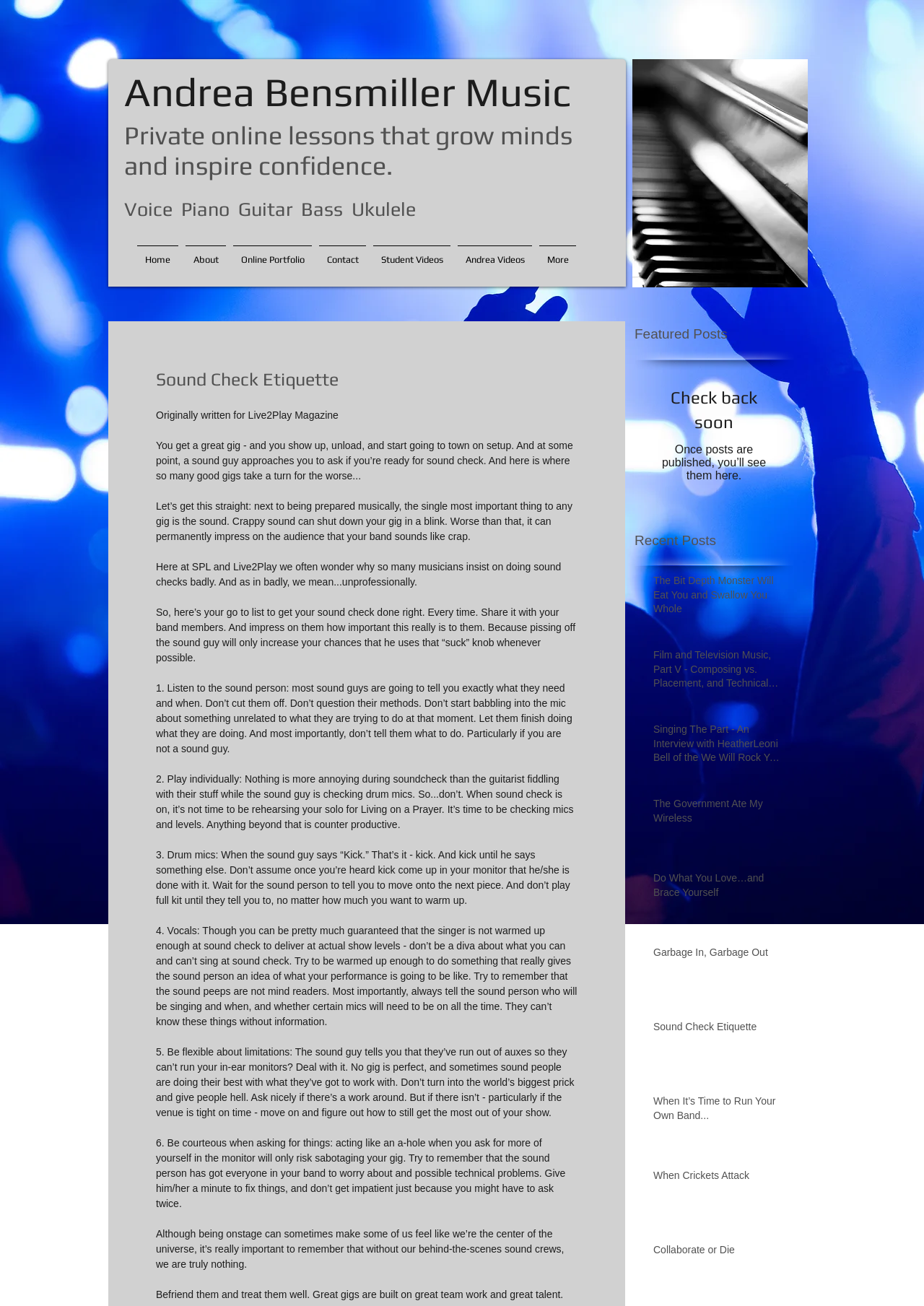Please specify the bounding box coordinates of the clickable section necessary to execute the following command: "Check the 'Recent Posts' section".

[0.687, 0.407, 0.859, 0.421]